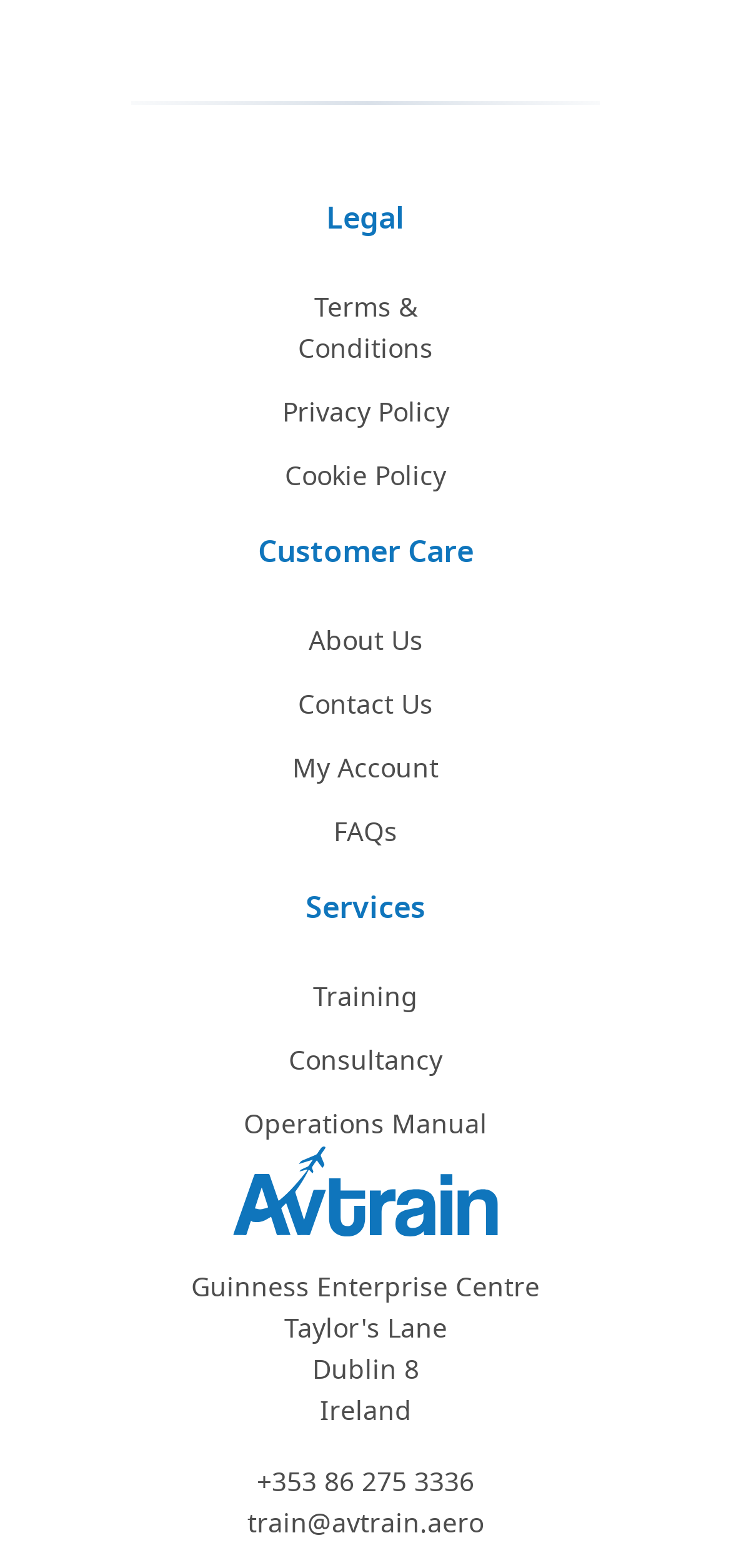Predict the bounding box coordinates of the area that should be clicked to accomplish the following instruction: "go to training page". The bounding box coordinates should consist of four float numbers between 0 and 1, i.e., [left, top, right, bottom].

[0.262, 0.624, 0.738, 0.65]